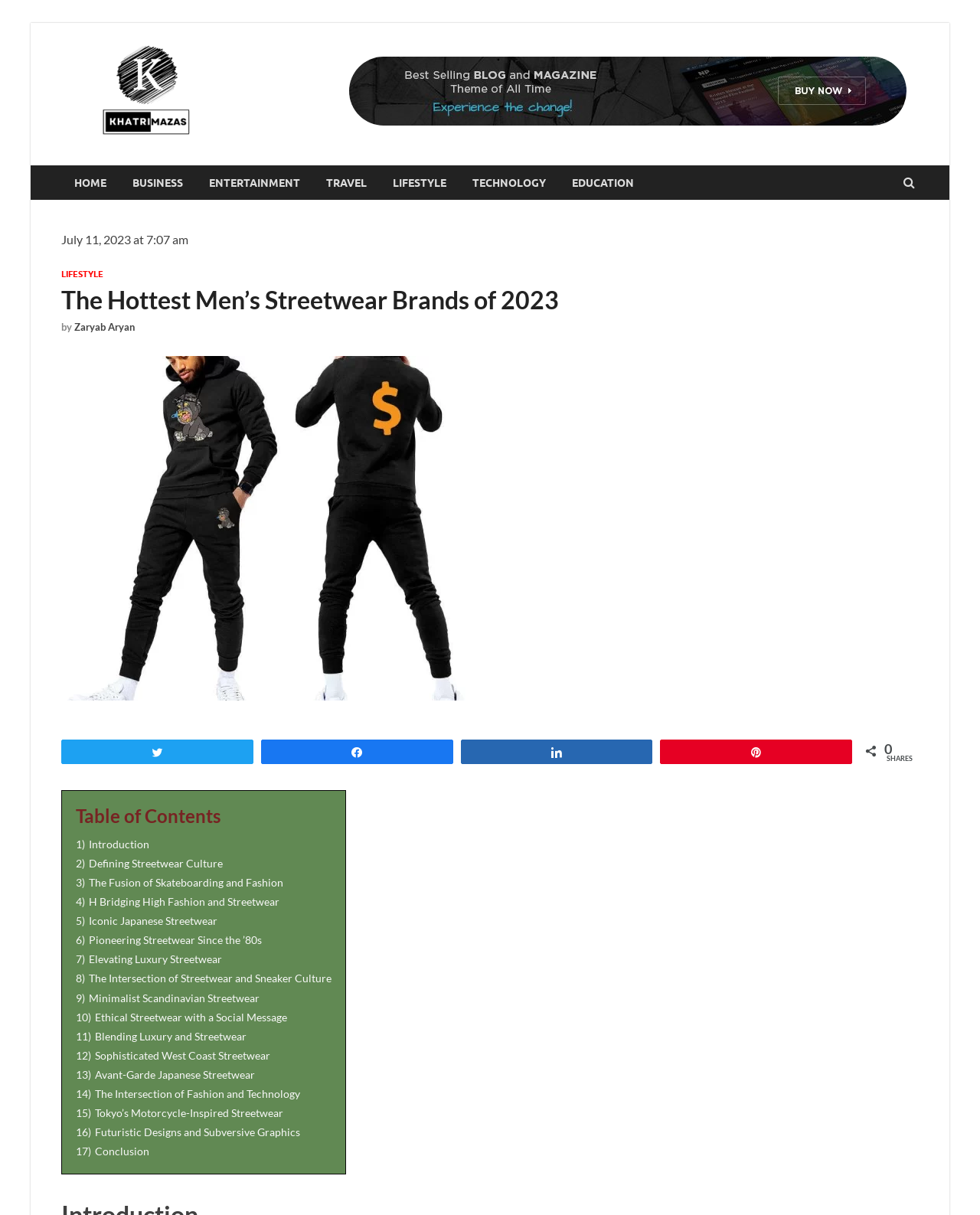Locate and extract the headline of this webpage.

The Hottest Men’s Streetwear Brands of 2023